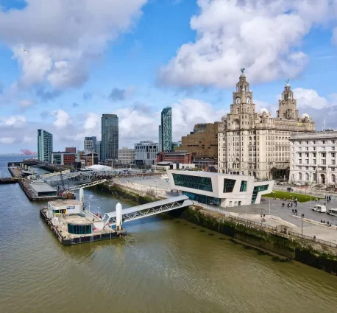Detail the scene depicted in the image with as much precision as possible.

The image showcases a breathtaking aerial view of Liverpool, UK, highlighting its iconic waterfront. The scene is framed by the River Mersey, which gently flows alongside the bustling cityscape. Prominent in the foreground is a modern architecture structure, possibly a ferry terminal or visitor center, contrasting with the historical buildings lining the shore. The magnificent three graces of Liverpool—comprising the Royal Liver Building, the Cunard Building, and the Port of Liverpool Building—stand proudly in the background, showcasing the rich maritime heritage of the city. The skyline is further enhanced by contemporary high-rise buildings, reflecting Liverpool’s dynamic blend of old and new. The sky is filled with dramatic clouds, adding a vibrant texture to the overall coastal landscape. This picturesque setting encapsulates Liverpool’s identity as a significant port city in northwest England, renowned for its cultural contributions and historical significance.